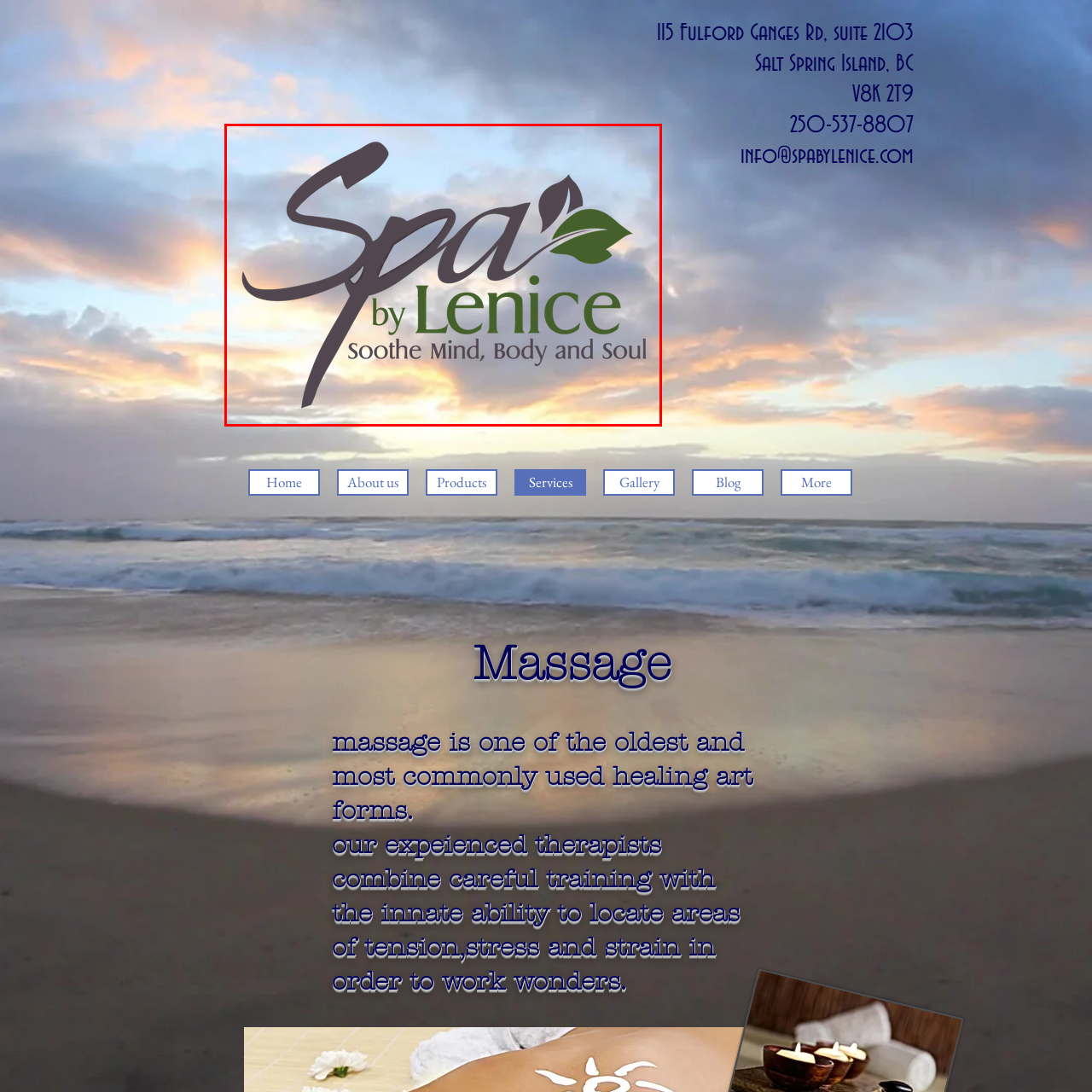What is the focus of the spa experience?
Inspect the image indicated by the red outline and answer the question with a single word or short phrase.

Holistic relaxation and rejuvenation